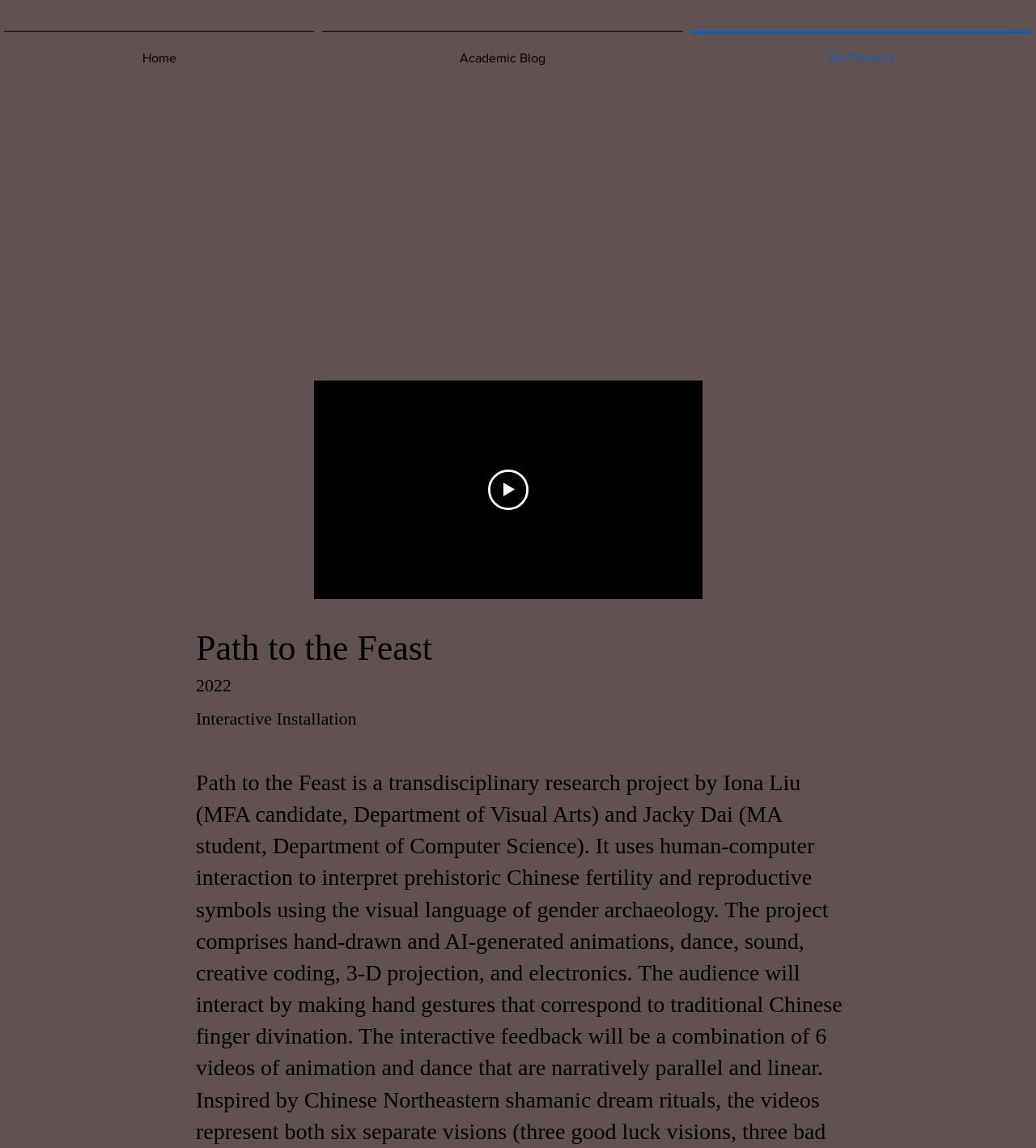Describe the entire webpage, focusing on both content and design.

The webpage is titled "Path to the Feast | Mysite" and has a navigation section at the top, spanning the full width of the page. This section contains three links: "Home" on the left, "Academic Blog" in the middle, and "Art Projects" on the right. 

Below the navigation section, there is a video player that occupies a significant portion of the page, roughly centered horizontally. The video player has a play button, which is a small image, positioned near the center of the video player.